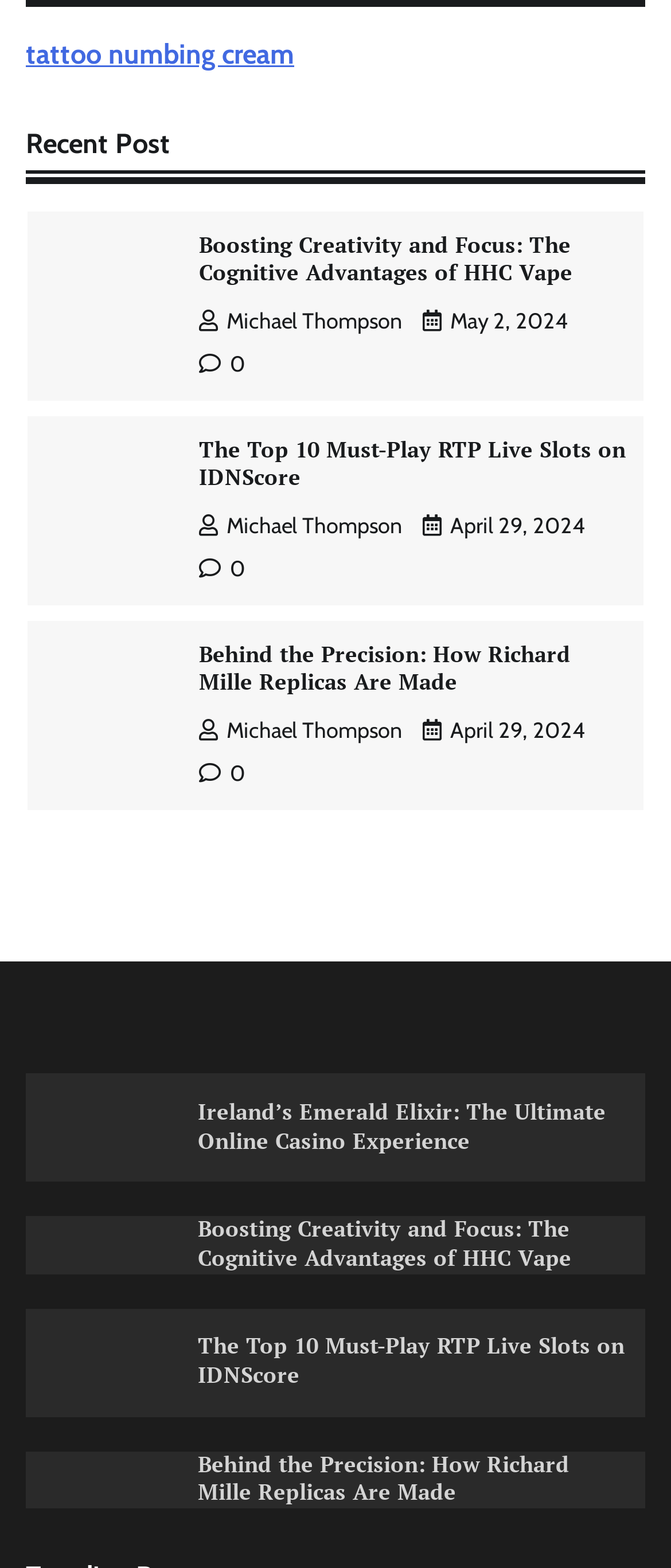Please identify the bounding box coordinates of the element that needs to be clicked to execute the following command: "read the article about Behind the Precision: How Richard Mille Replicas Are Made". Provide the bounding box using four float numbers between 0 and 1, formatted as [left, top, right, bottom].

[0.296, 0.155, 0.933, 0.192]